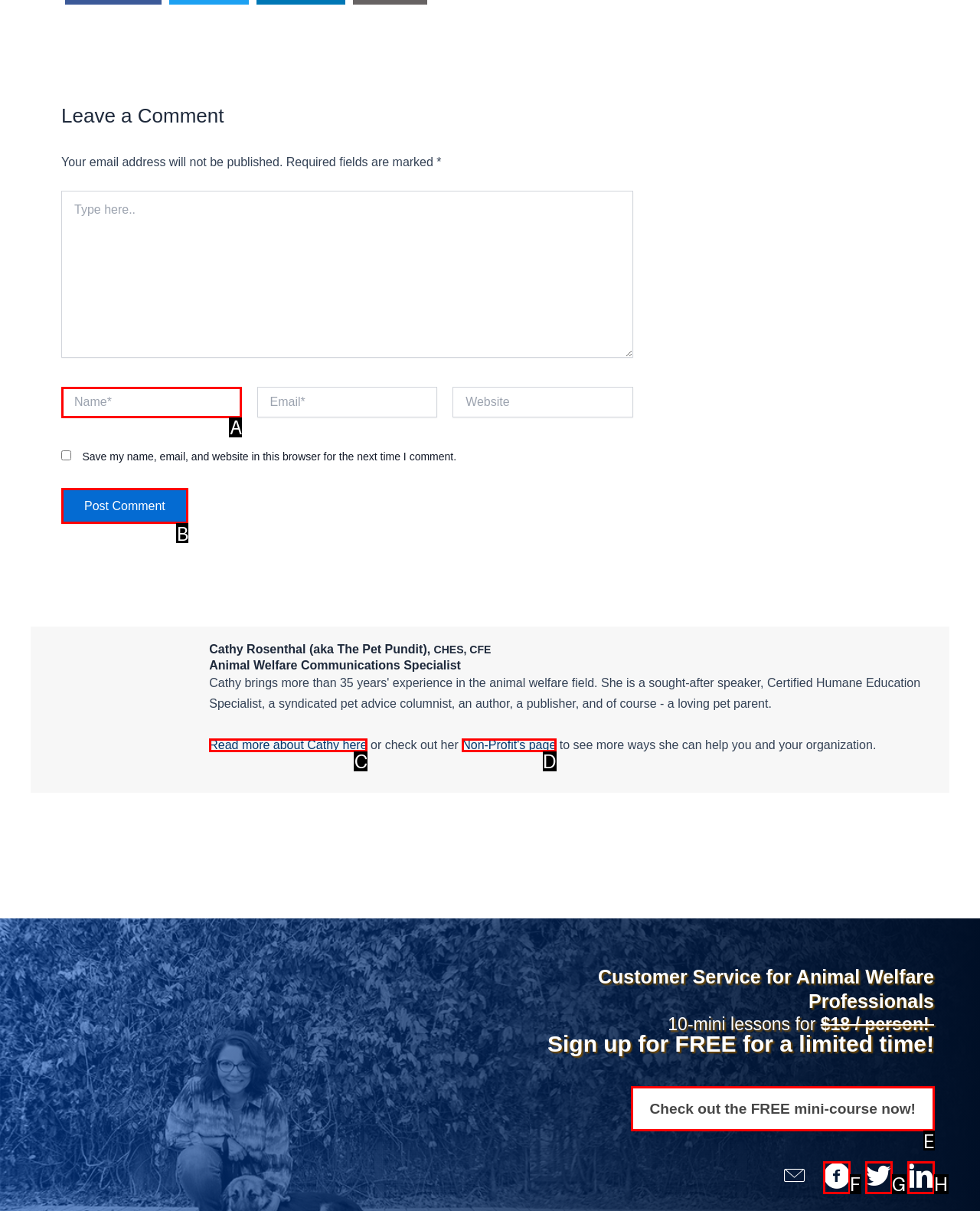Which lettered option matches the following description: Read more about Cathy here
Provide the letter of the matching option directly.

C